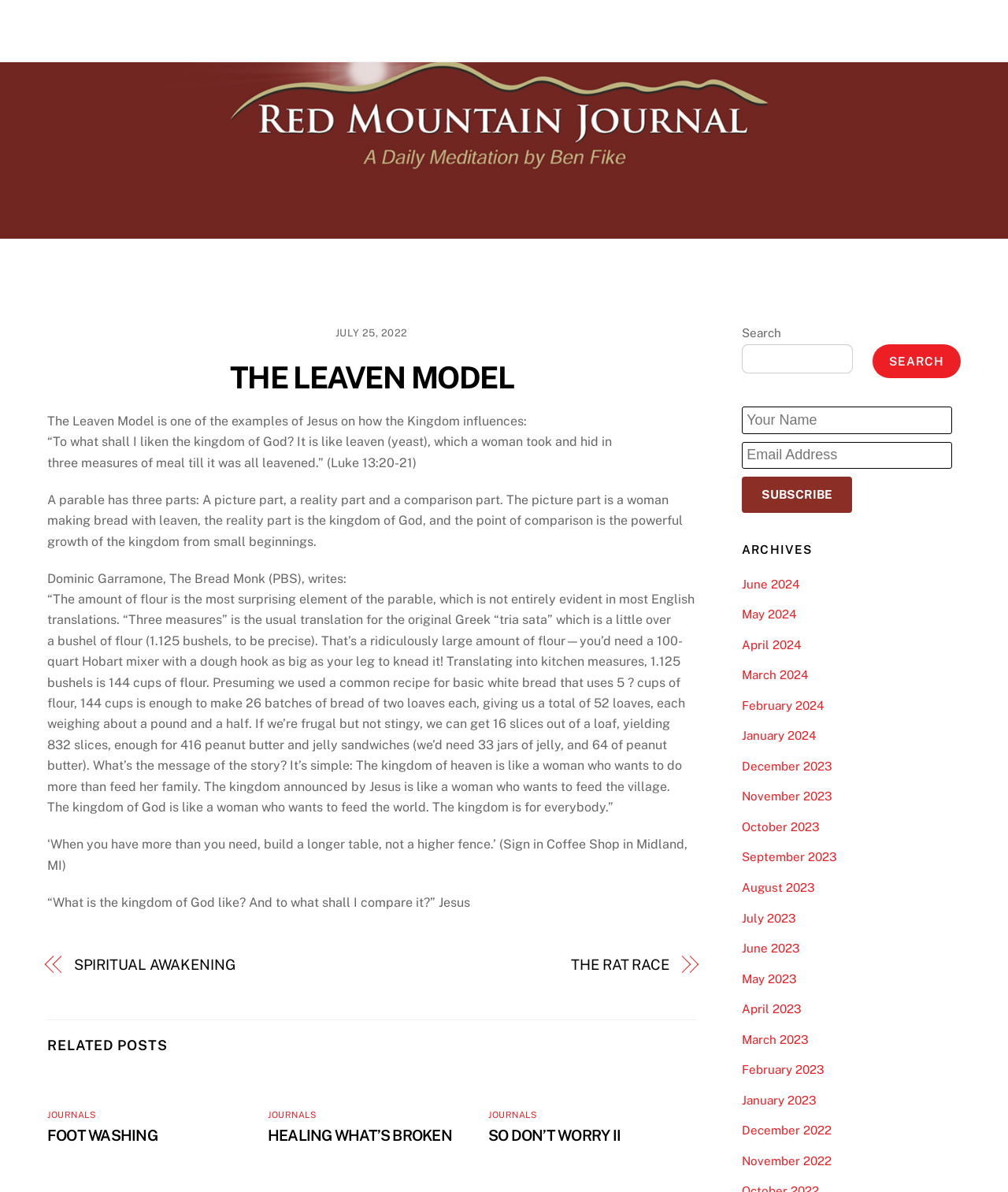Please determine the bounding box of the UI element that matches this description: September 2023. The coordinates should be given as (top-left x, top-left y, bottom-right x, bottom-right y), with all values between 0 and 1.

[0.736, 0.713, 0.83, 0.725]